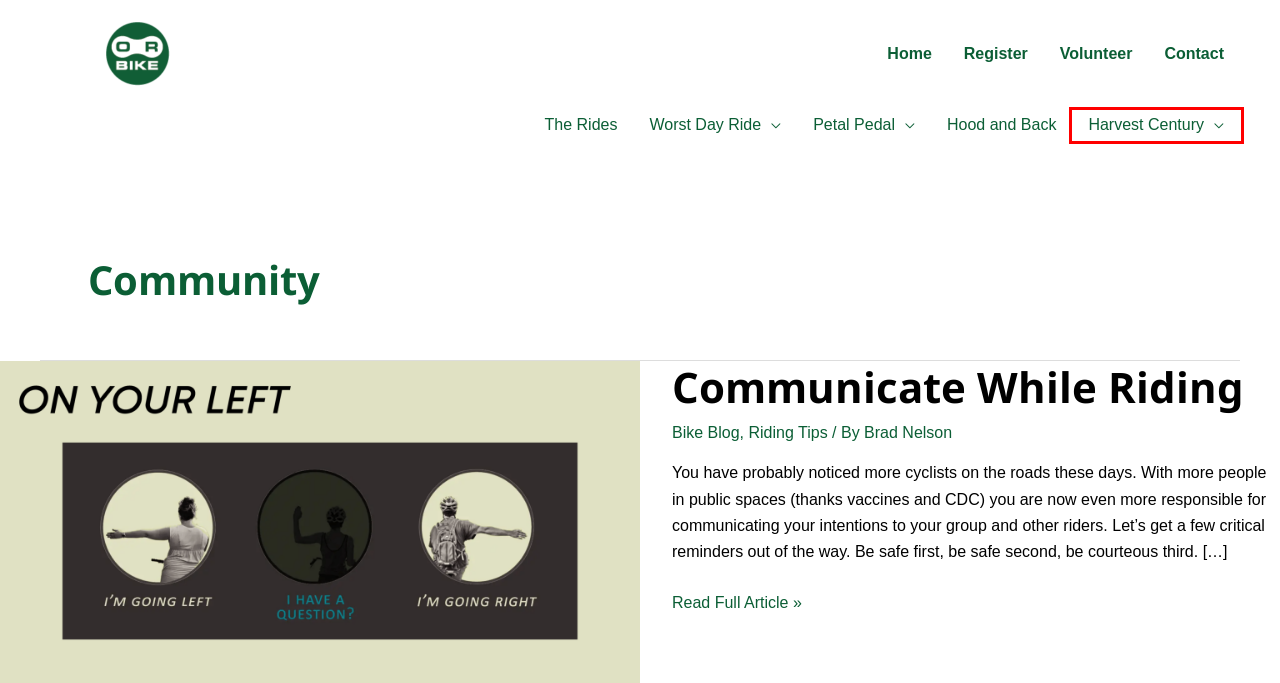Observe the screenshot of a webpage with a red bounding box around an element. Identify the webpage description that best fits the new page after the element inside the bounding box is clicked. The candidates are:
A. Communicate While Riding – Bicycle Events & Cycling Tips
B. Riding Tips – Bicycle Events & Cycling Tips
C. Bike Blog – Bicycle Events & Cycling Tips
D. Harvest Century – Home – Bicycle Events & Cycling Tips
E. Bicycle Events & Cycling Tips – Find Your Next Ride
F. Brad Nelson – Bicycle Events & Cycling Tips
G. Contact Us – Bicycle Events & Cycling Tips
H. 2024 ORbike Event Registration

D